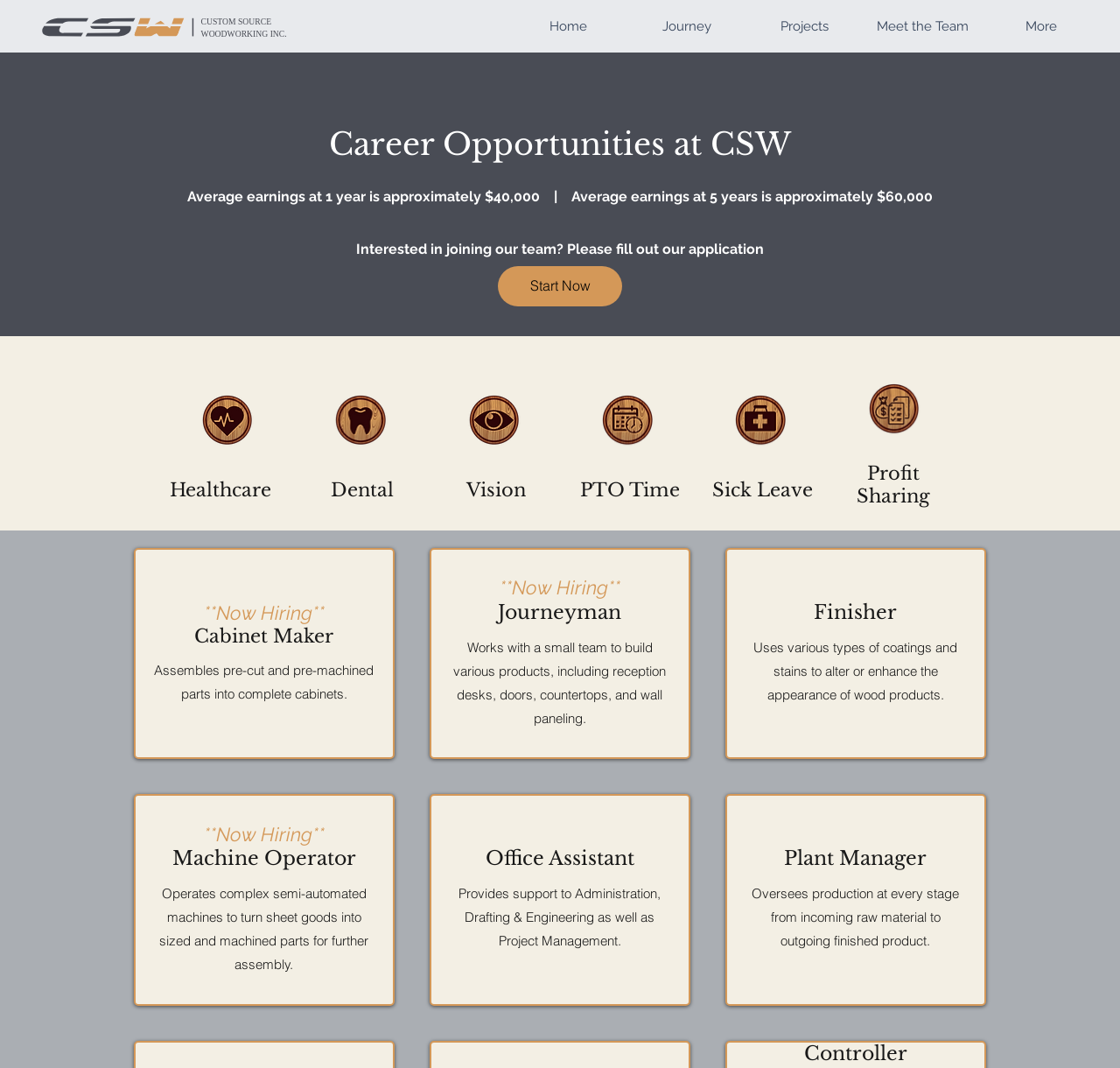Provide a brief response in the form of a single word or phrase:
What is the average earnings at 5 years?

$60,000